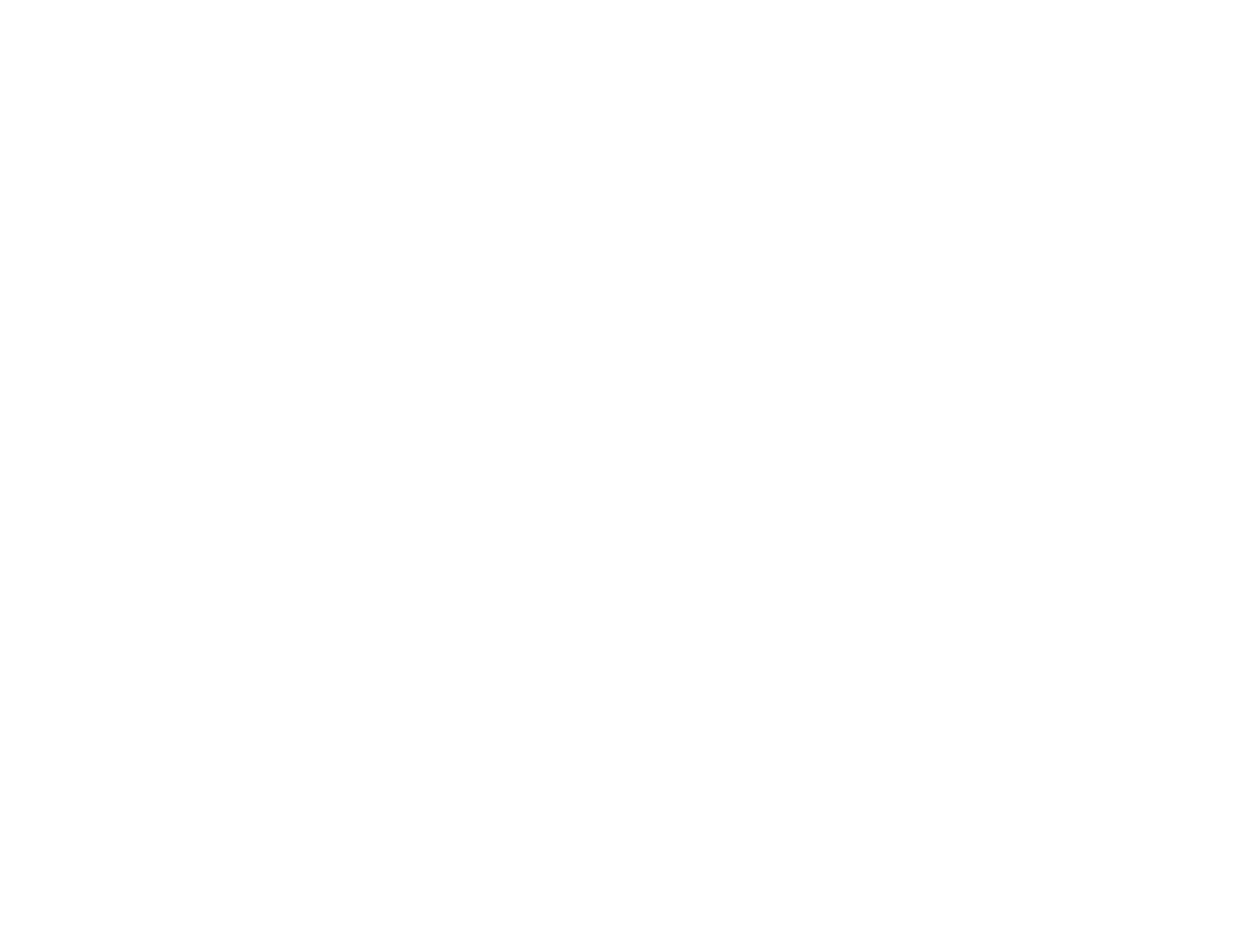Predict the bounding box coordinates of the area that should be clicked to accomplish the following instruction: "Visit the Facebook page". The bounding box coordinates should consist of four float numbers between 0 and 1, i.e., [left, top, right, bottom].

[0.055, 0.713, 0.089, 0.758]